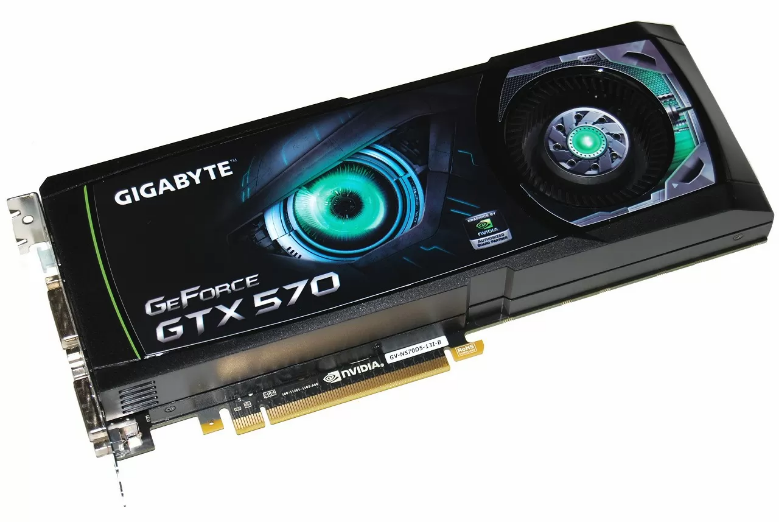Please answer the following query using a single word or phrase: 
What is the brand of the graphics card?

GIGABYTE